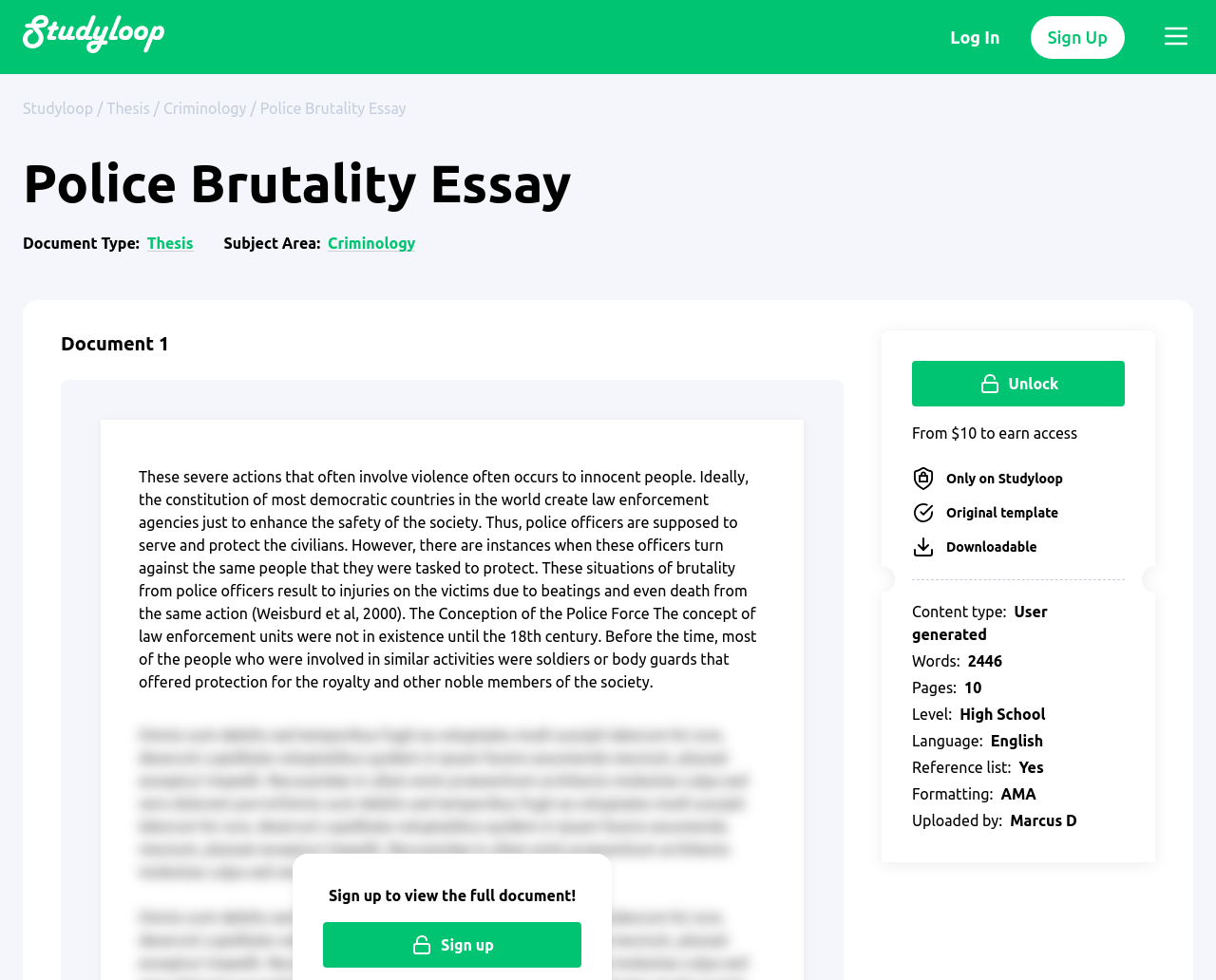Please locate the bounding box coordinates of the element that should be clicked to achieve the given instruction: "Click on the 'Sign up' button to view the full document".

[0.266, 0.941, 0.478, 0.987]